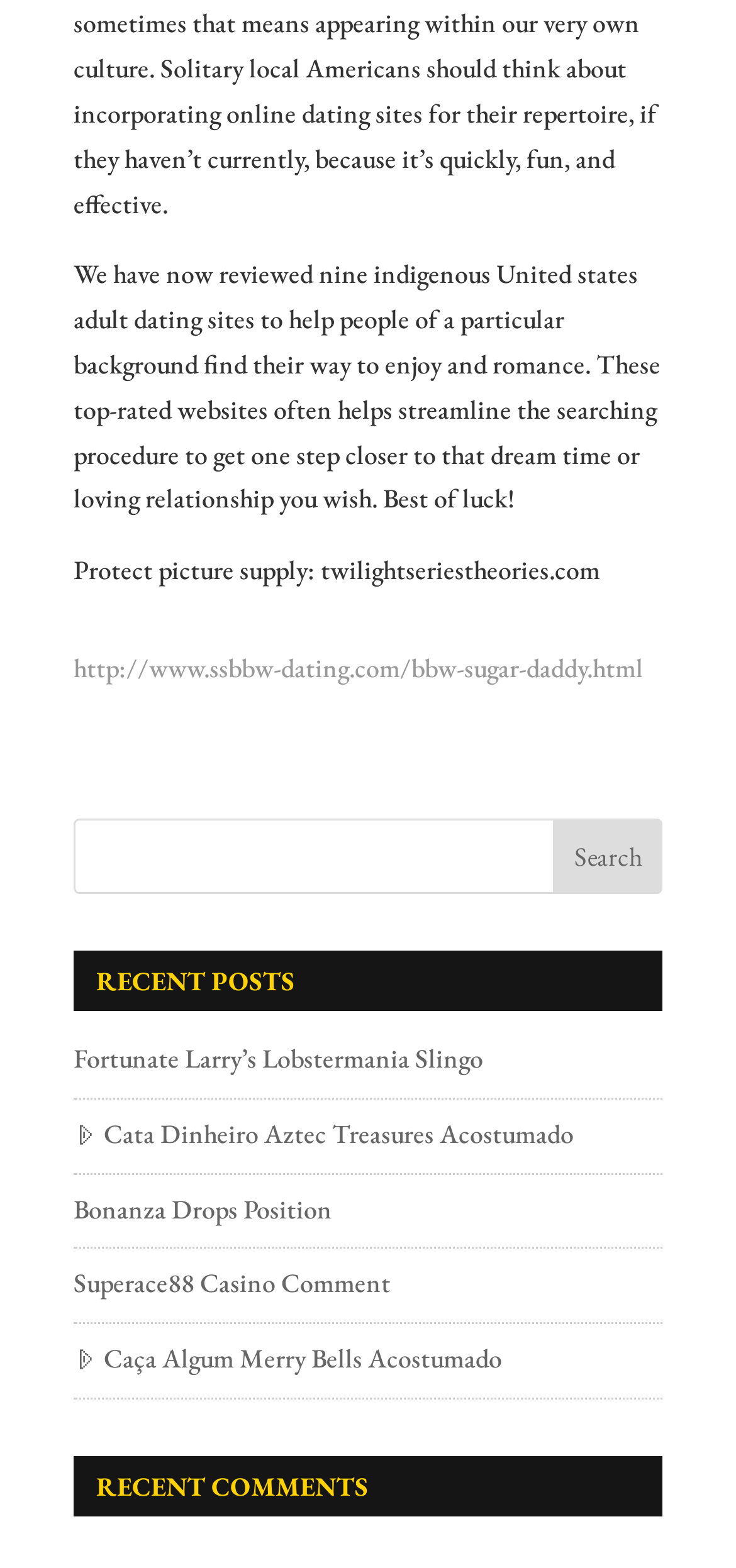Use a single word or phrase to answer the following:
How many recent posts are listed?

4